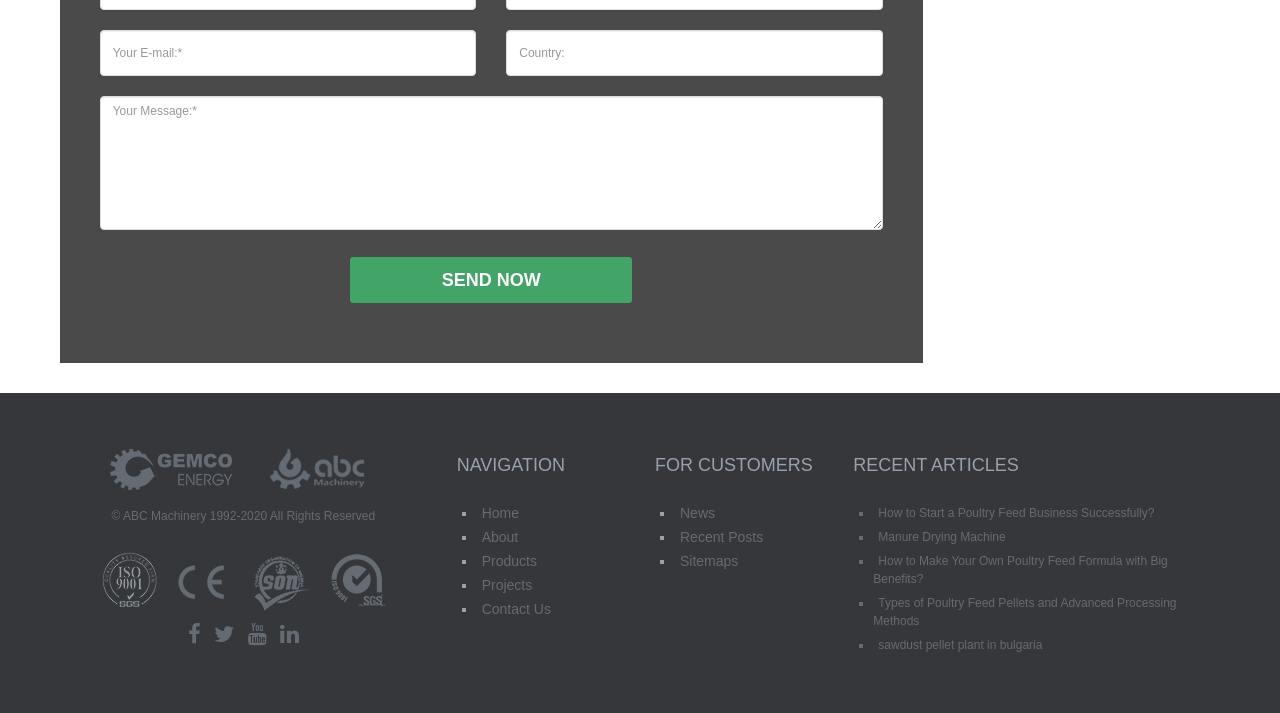Please determine the bounding box coordinates of the clickable area required to carry out the following instruction: "Write your message". The coordinates must be four float numbers between 0 and 1, represented as [left, top, right, bottom].

[0.078, 0.135, 0.69, 0.323]